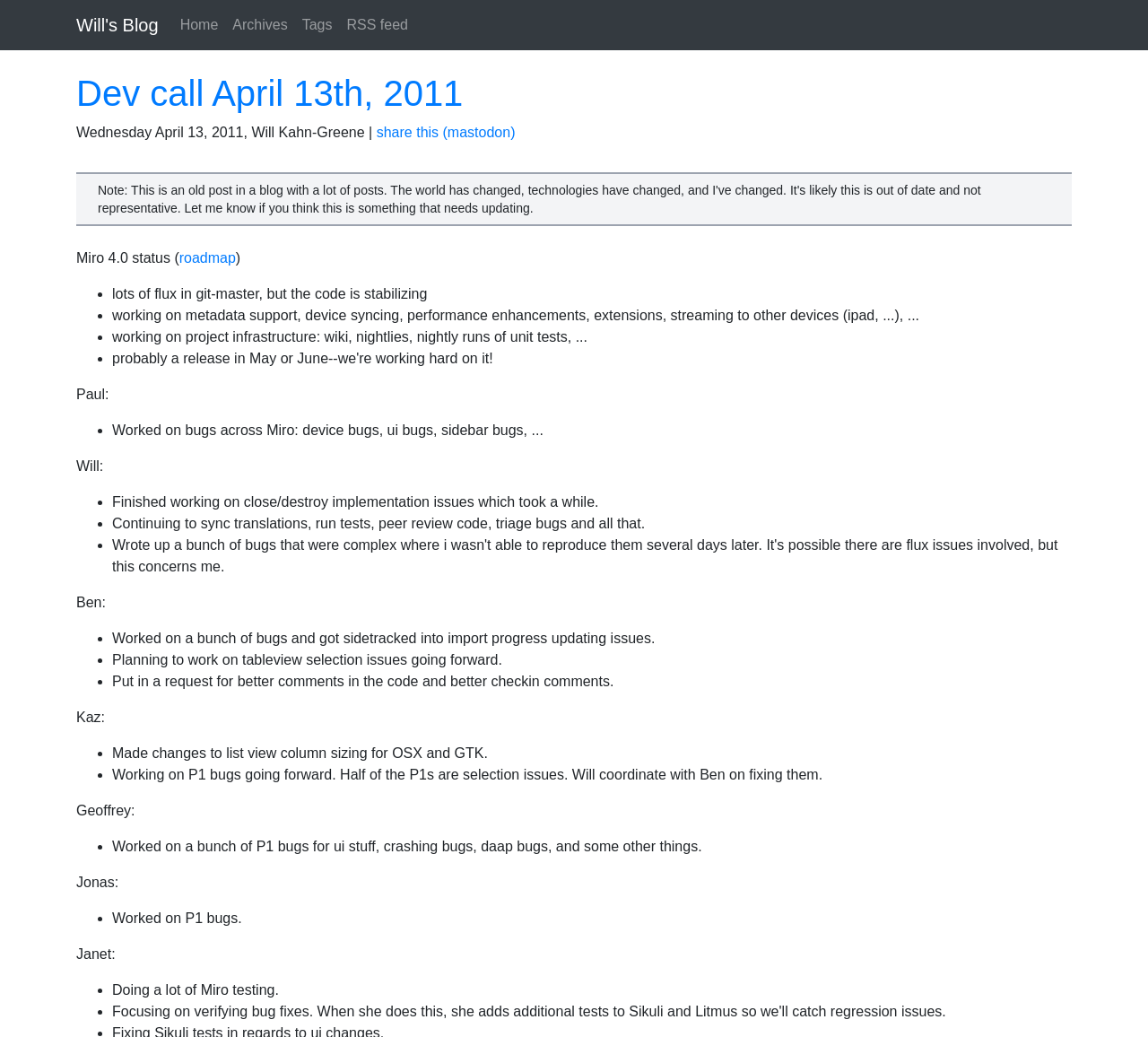Locate the bounding box of the UI element described in the following text: "Will's Blog".

[0.066, 0.007, 0.138, 0.042]